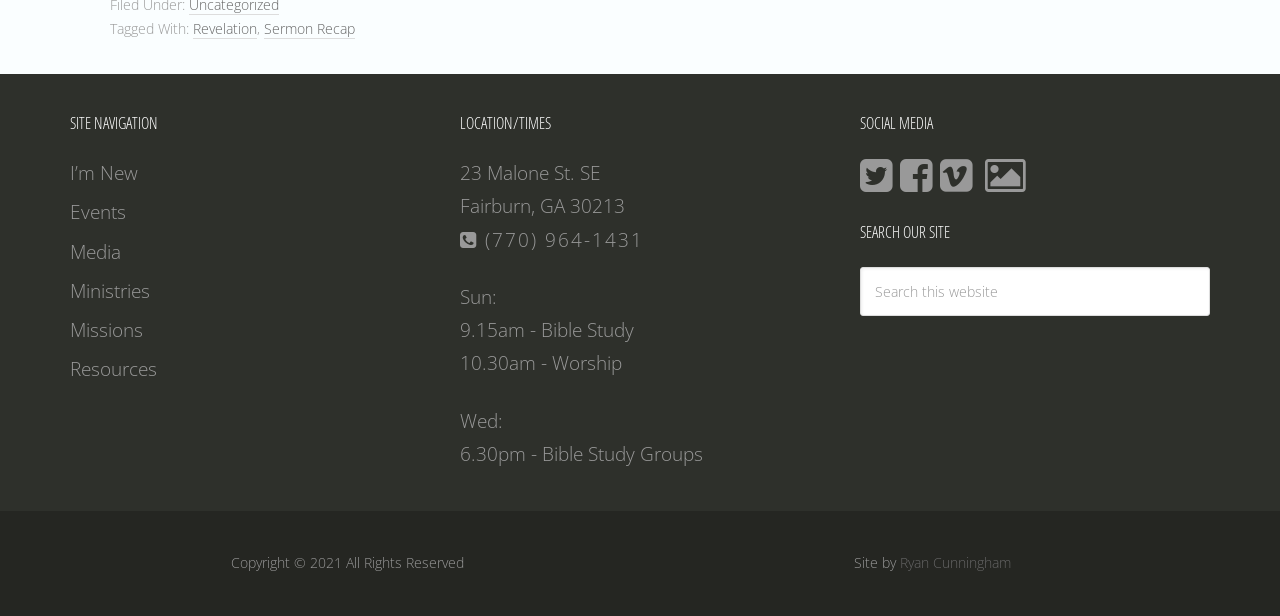What is the phone number of the church?
Refer to the image and give a detailed answer to the query.

I found the phone number by looking at the 'LOCATION/TIMES' section, where it lists the phone number as ' (770) 964-1431'.